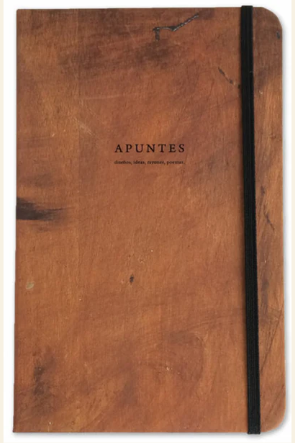Provide a brief response to the question below using a single word or phrase: 
What is the language of the title 'APUNTES'?

Spanish